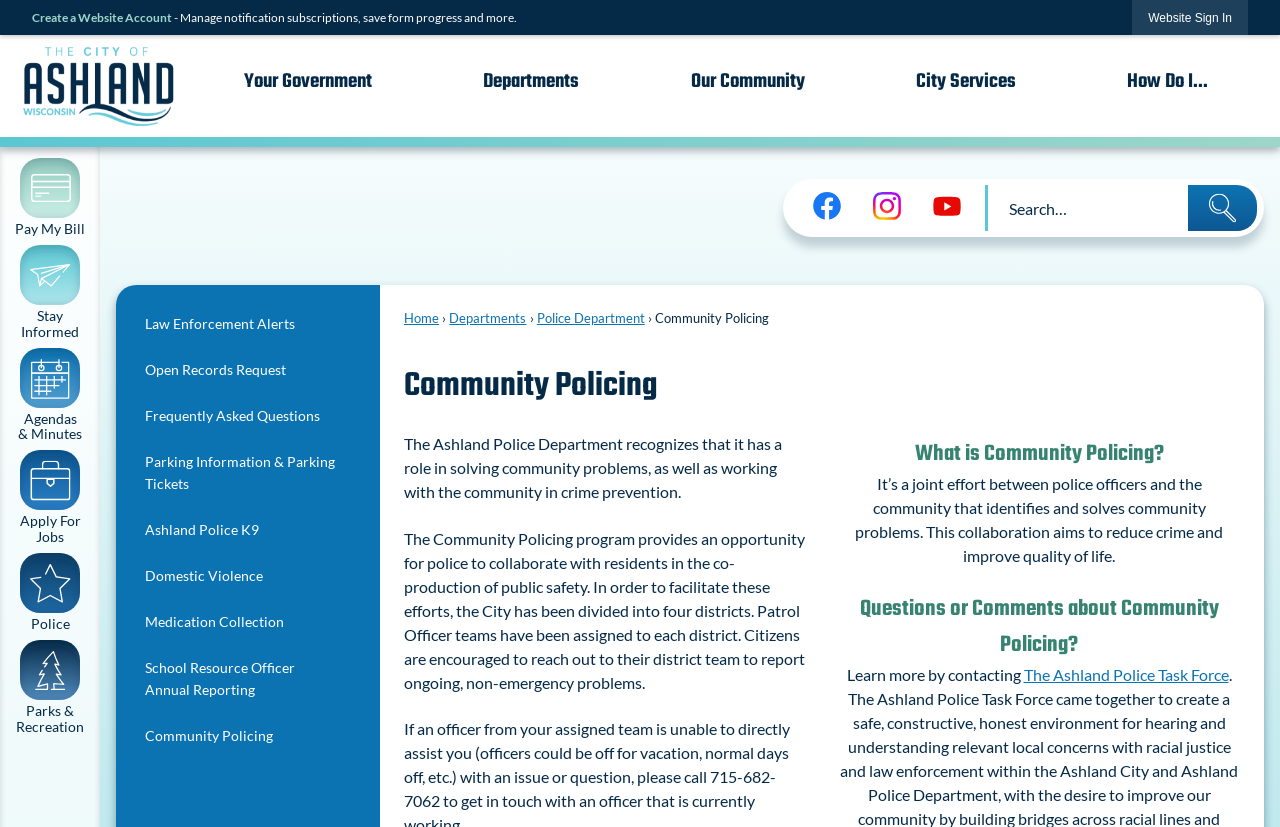Identify the bounding box coordinates of the region I need to click to complete this instruction: "Create a Website Account".

[0.025, 0.012, 0.134, 0.03]